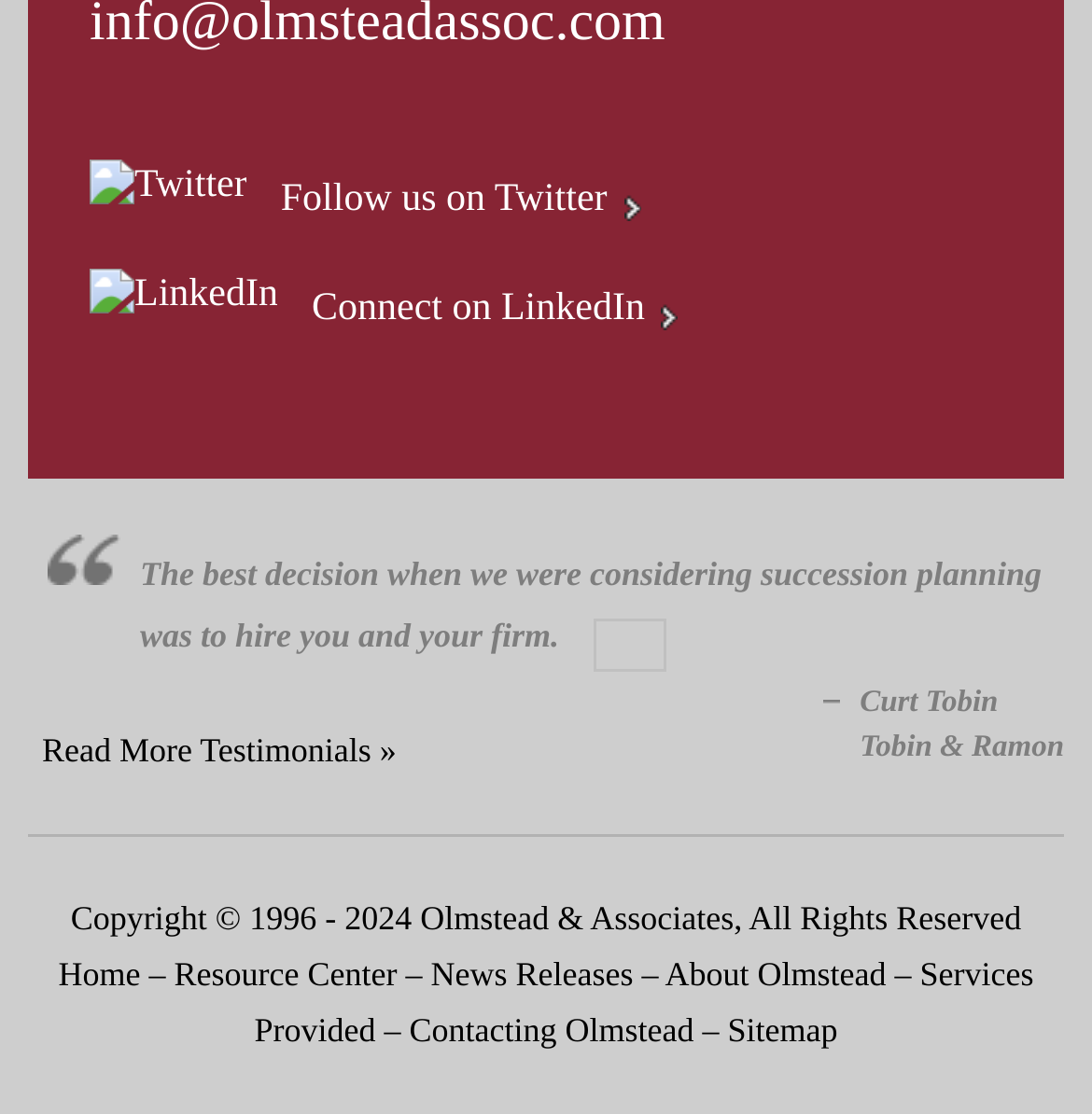Identify the coordinates of the bounding box for the element that must be clicked to accomplish the instruction: "Read more testimonials".

[0.038, 0.656, 0.34, 0.691]